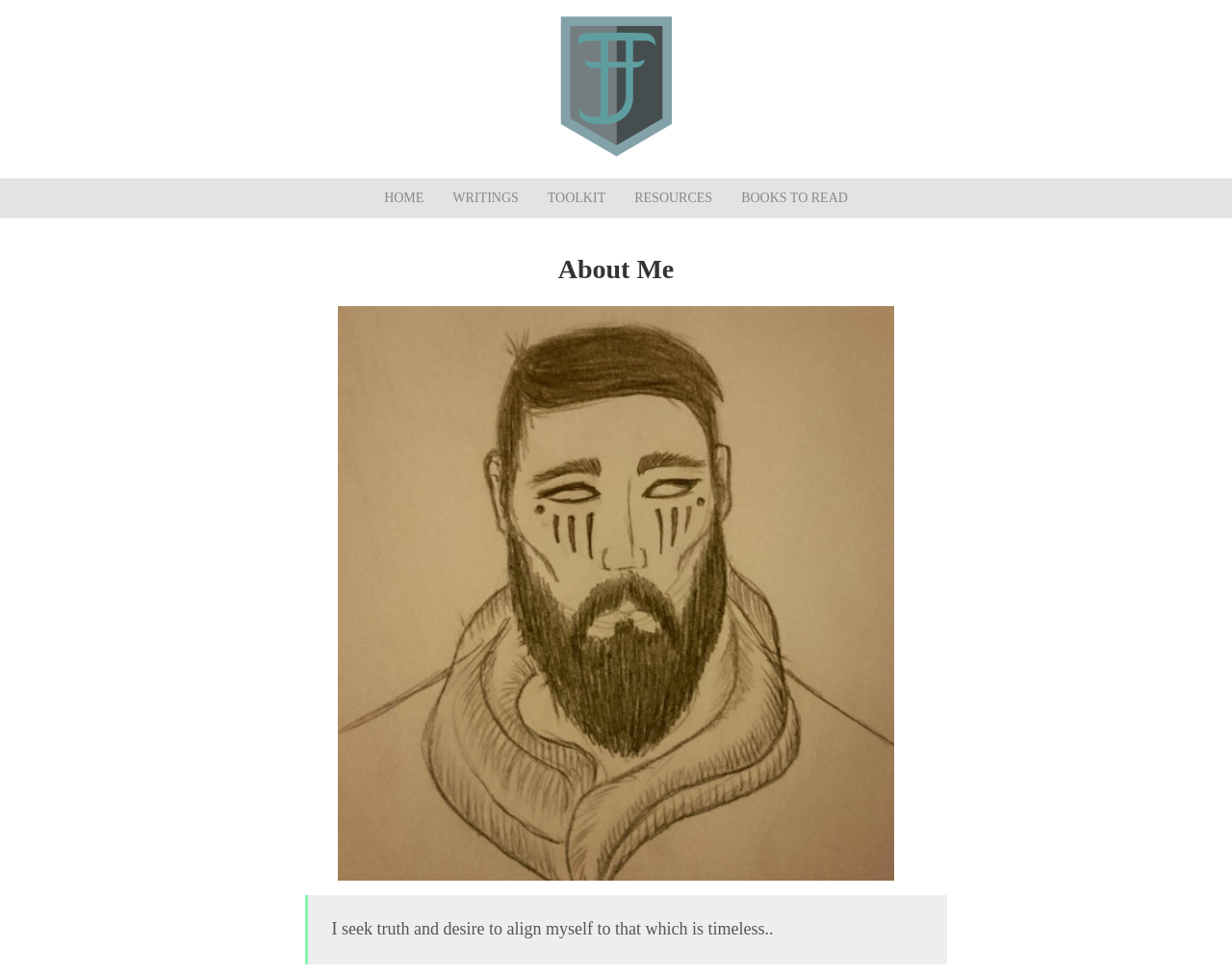Carefully examine the image and provide an in-depth answer to the question: How many links are in the top navigation bar?

The top navigation bar contains links to 'HOME', 'WRITINGS', 'TOOLKIT', 'RESOURCES', and 'BOOKS TO READ', which makes a total of 5 links.